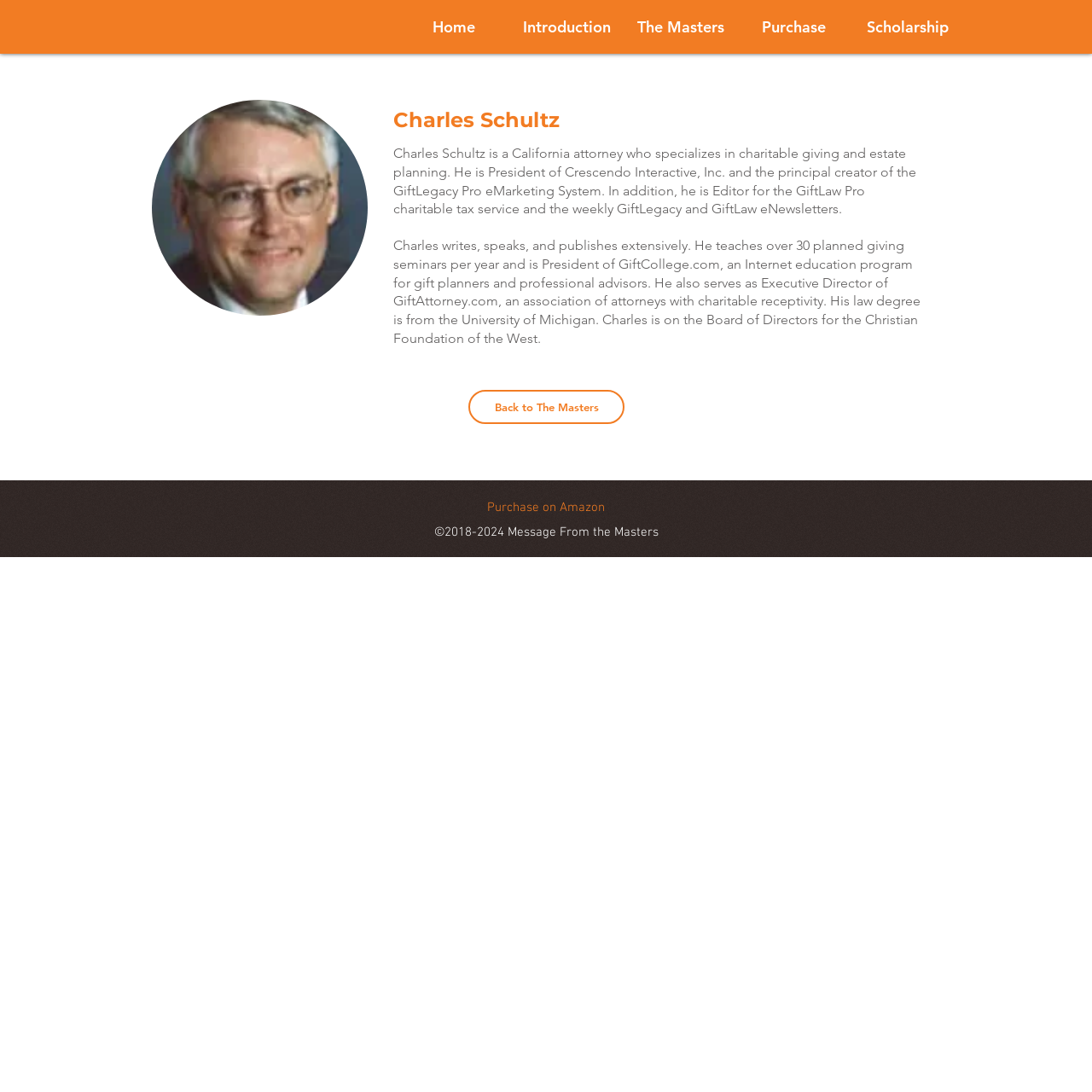Answer the question below using just one word or a short phrase: 
What is the name of the education program Charles Schultz is involved with?

GiftCollege.com